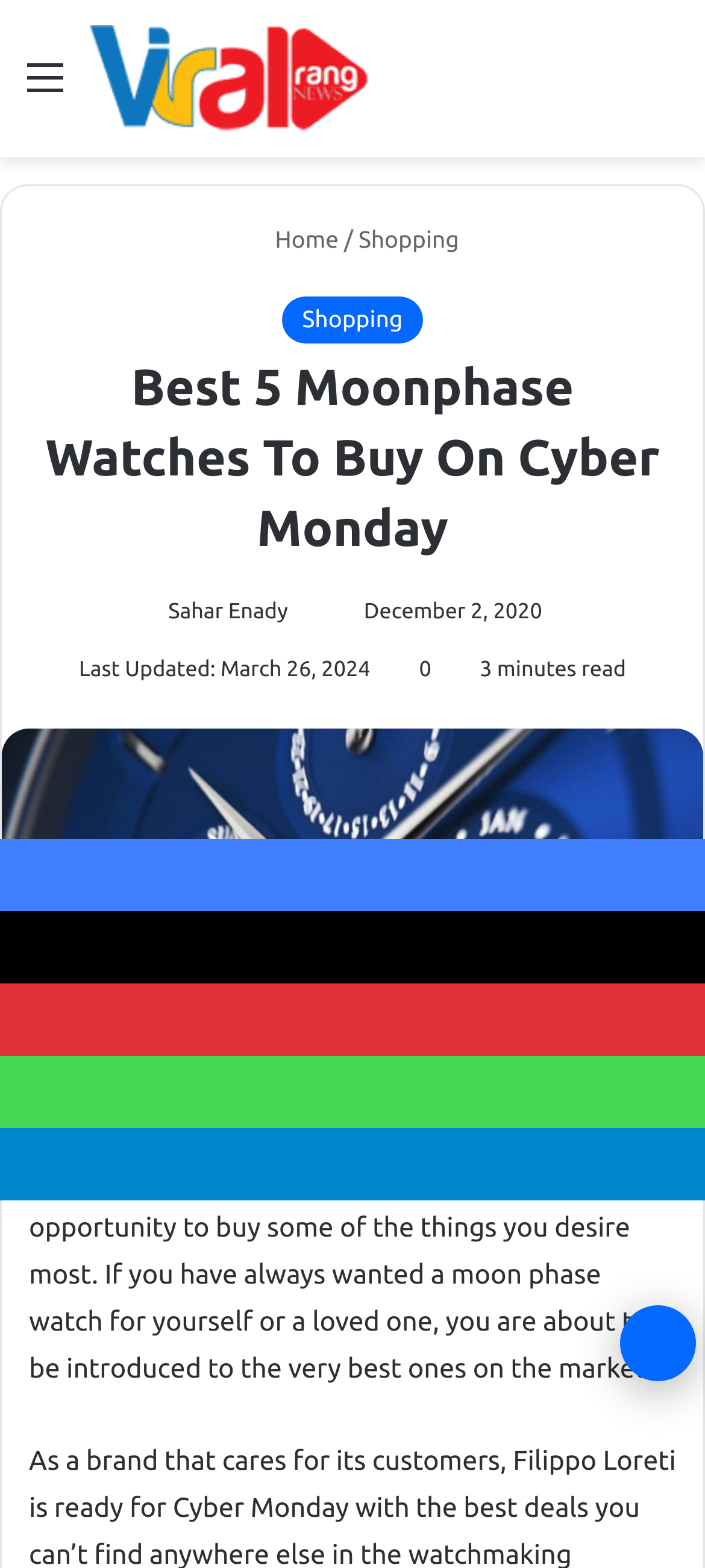Using the description: "Calendar", determine the UI element's bounding box coordinates. Ensure the coordinates are in the format of four float numbers between 0 and 1, i.e., [left, top, right, bottom].

None